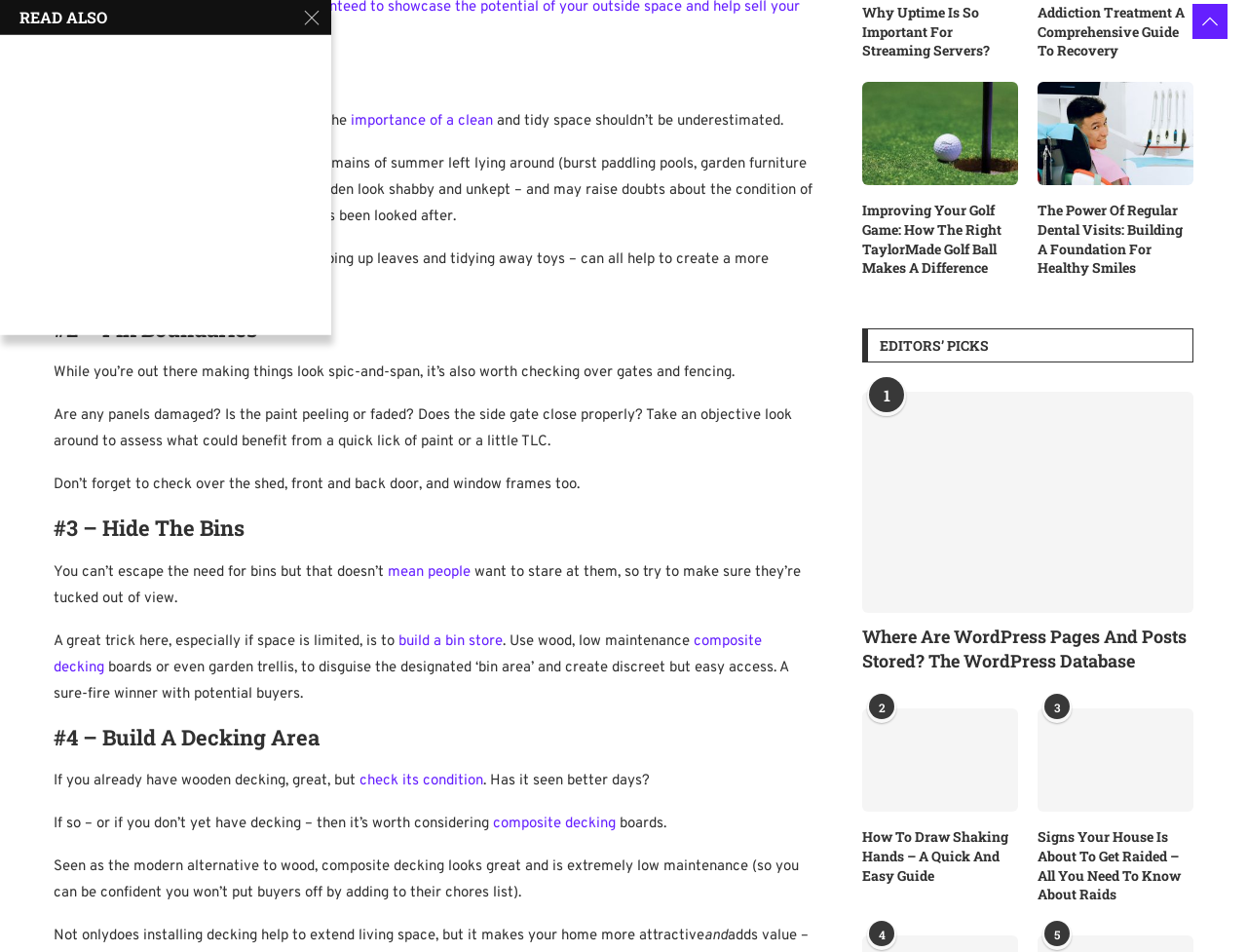Why is installing decking beneficial?
Respond to the question with a single word or phrase according to the image.

Extends living space